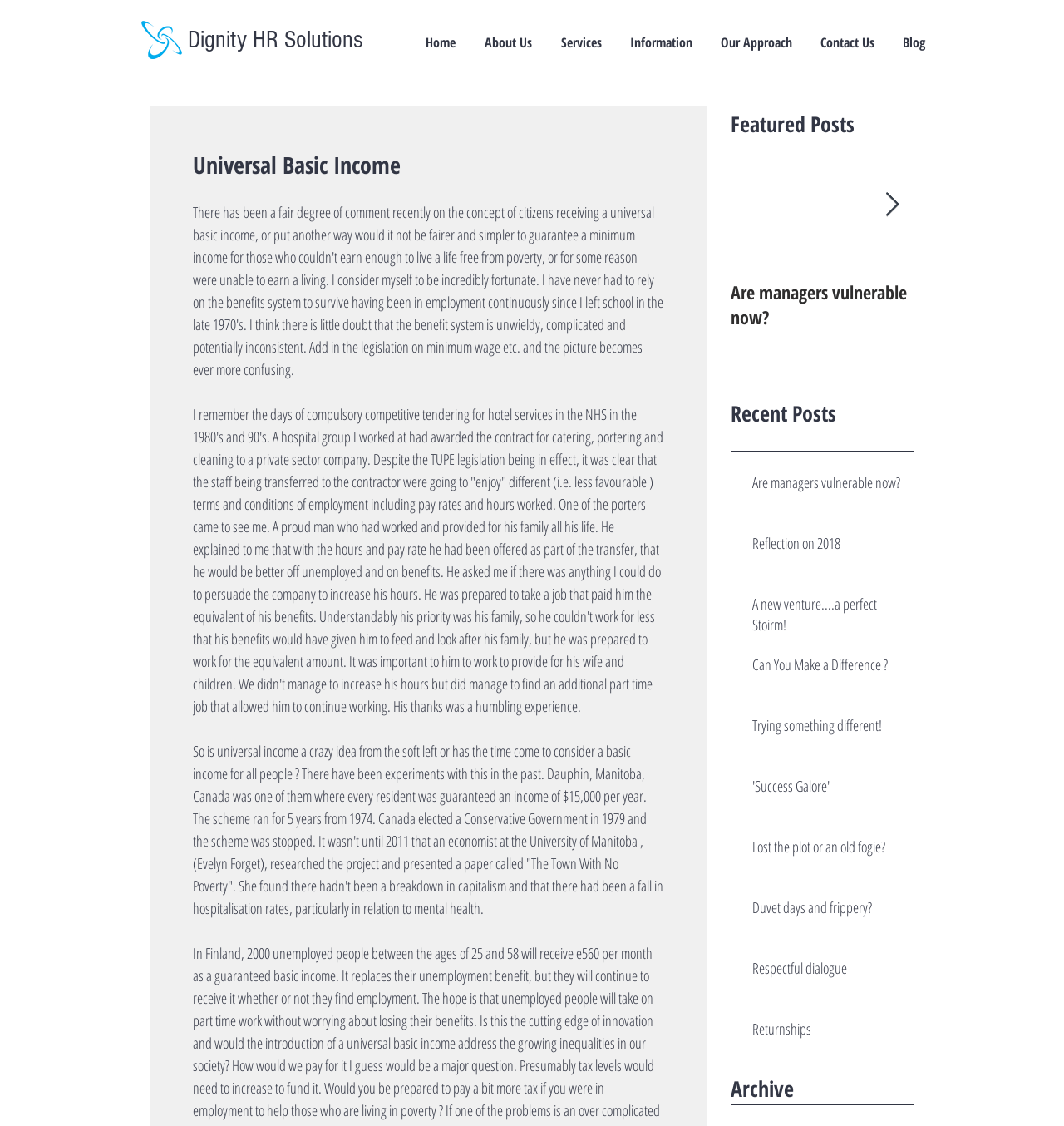Please provide a comprehensive answer to the question based on the screenshot: What is the category of the webpage?

The category of the webpage can be inferred from its content and structure. The webpage contains multiple blog posts and a navigation menu, indicating that it is a blog webpage.